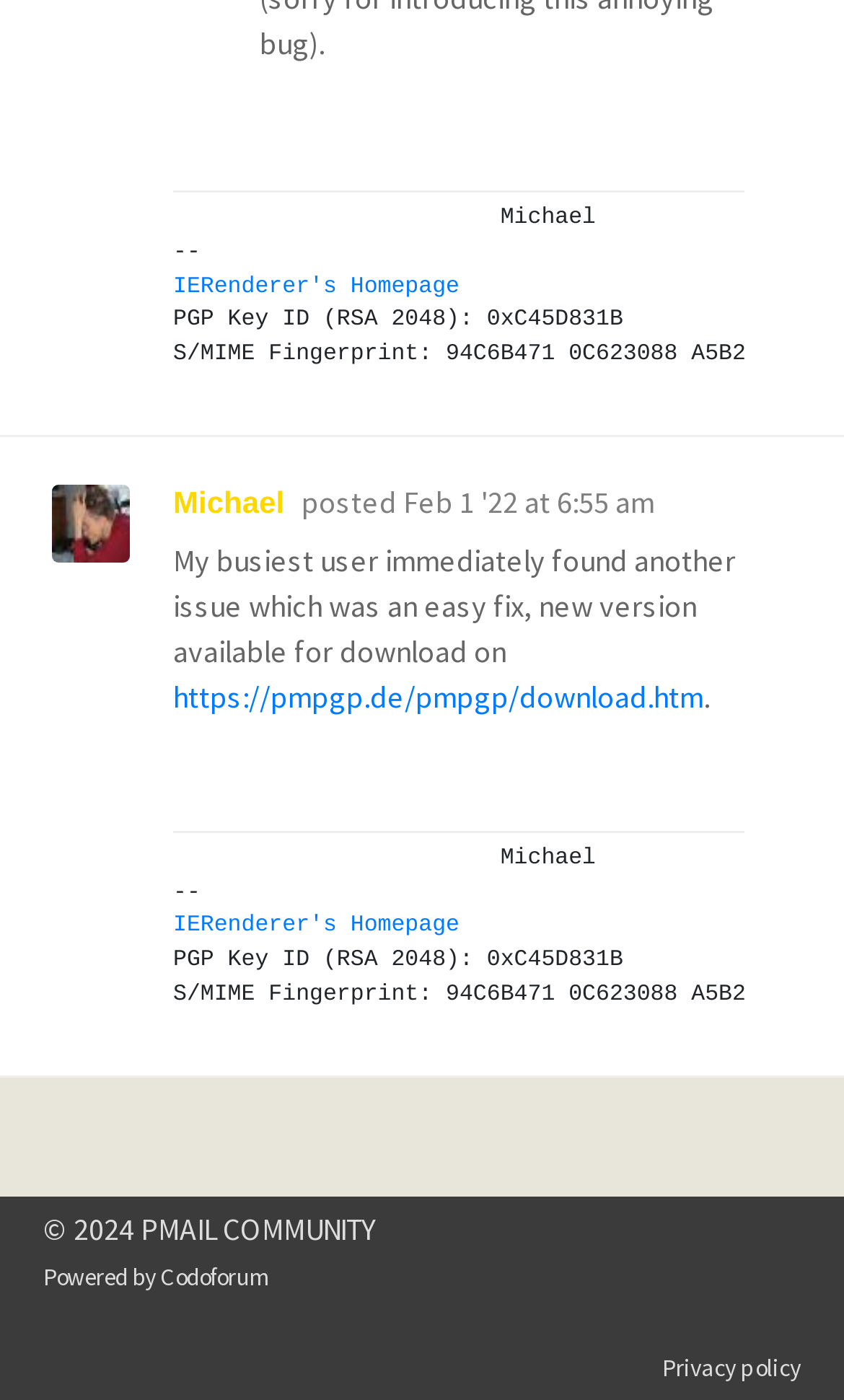Please answer the following question using a single word or phrase: 
Who is the author of the latest post?

Michael